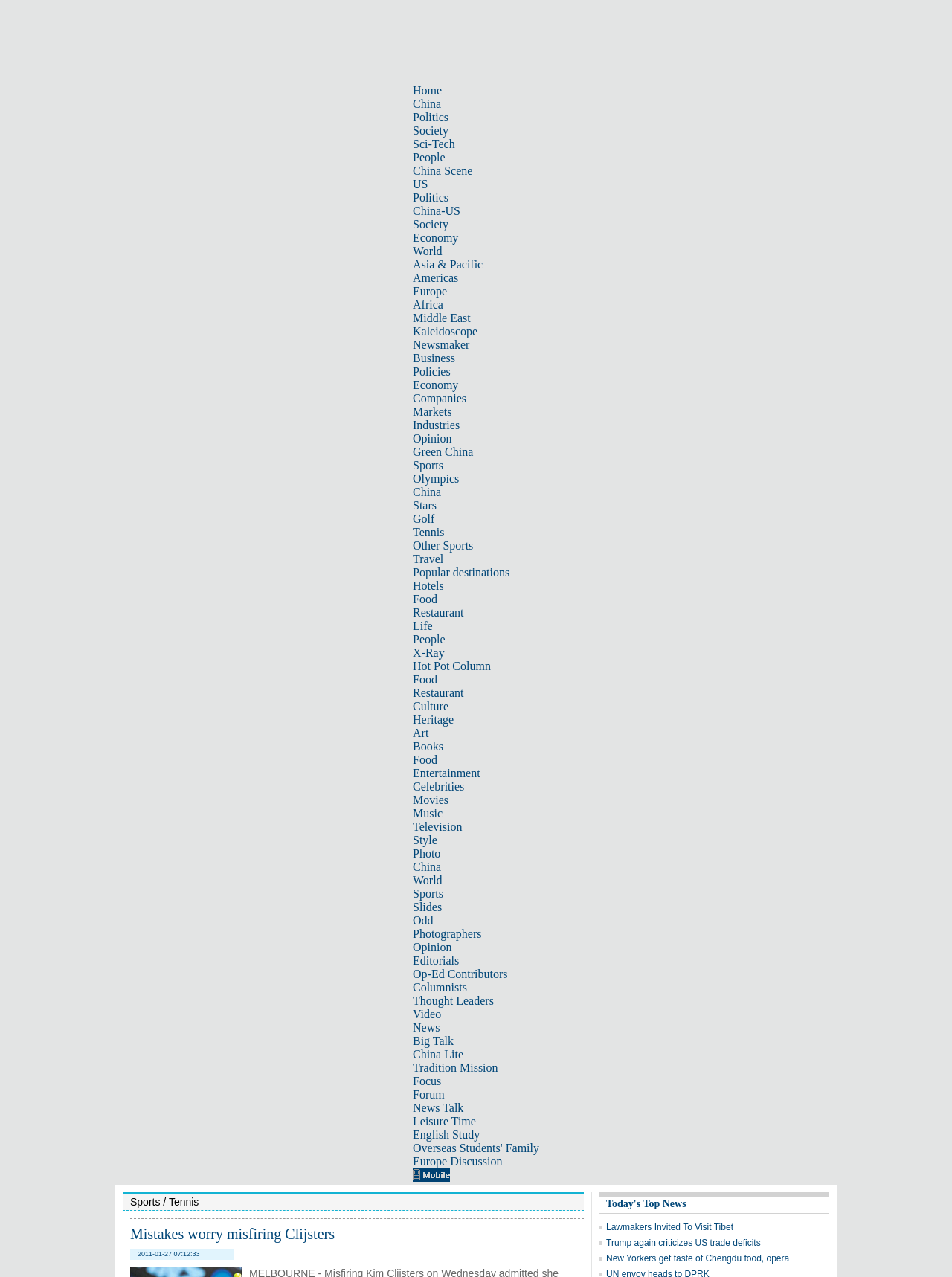Identify the bounding box of the HTML element described here: "Big Talk". Provide the coordinates as four float numbers between 0 and 1: [left, top, right, bottom].

[0.434, 0.81, 0.477, 0.82]